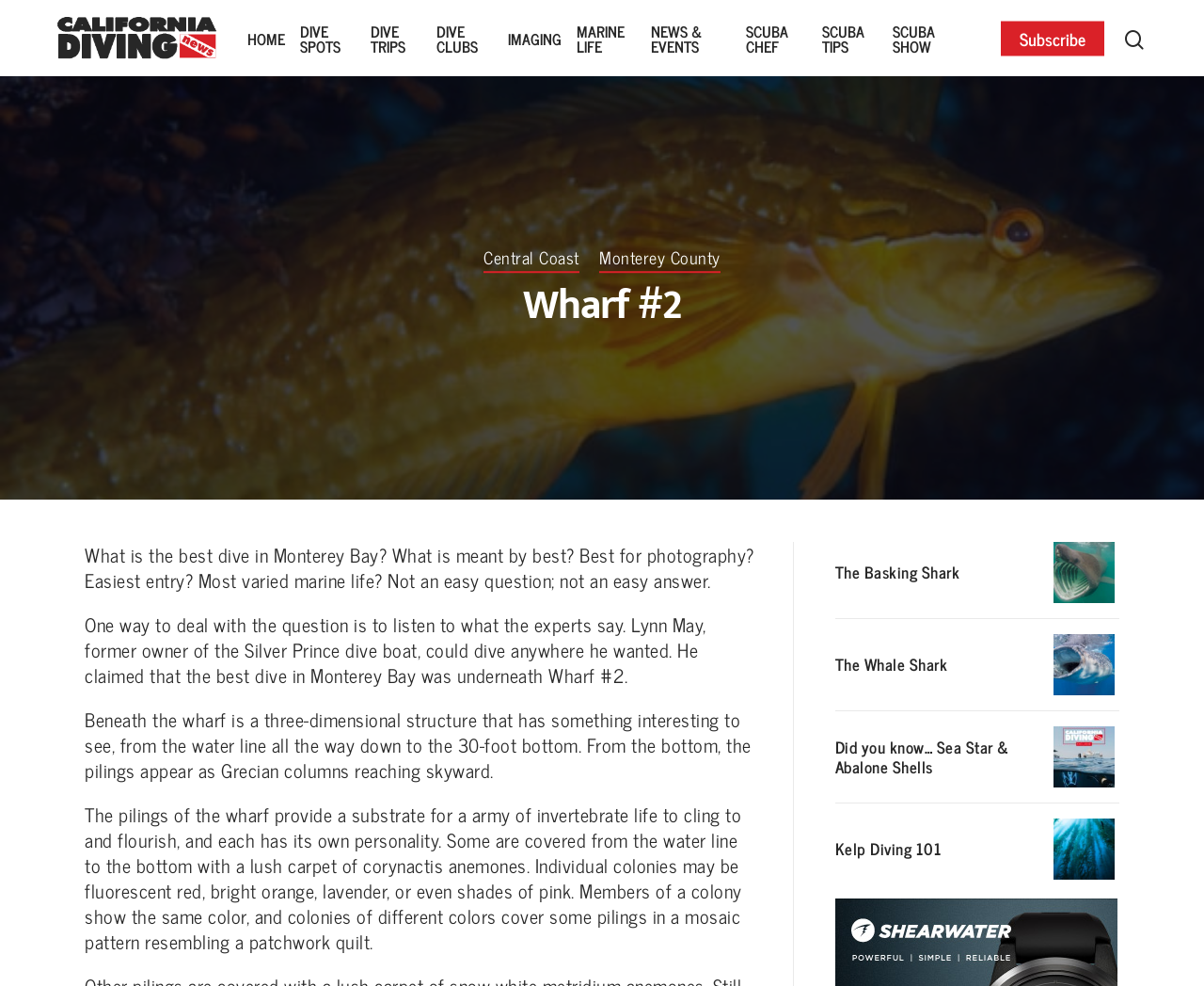What is the color of the corynactis anemones on some pilings?
Please provide an in-depth and detailed response to the question.

The text describes that some pilings are covered from the water line to the bottom with a lush carpet of corynactis anemones, and individual colonies may be fluorescent red, bright orange, lavender, or even shades of pink.